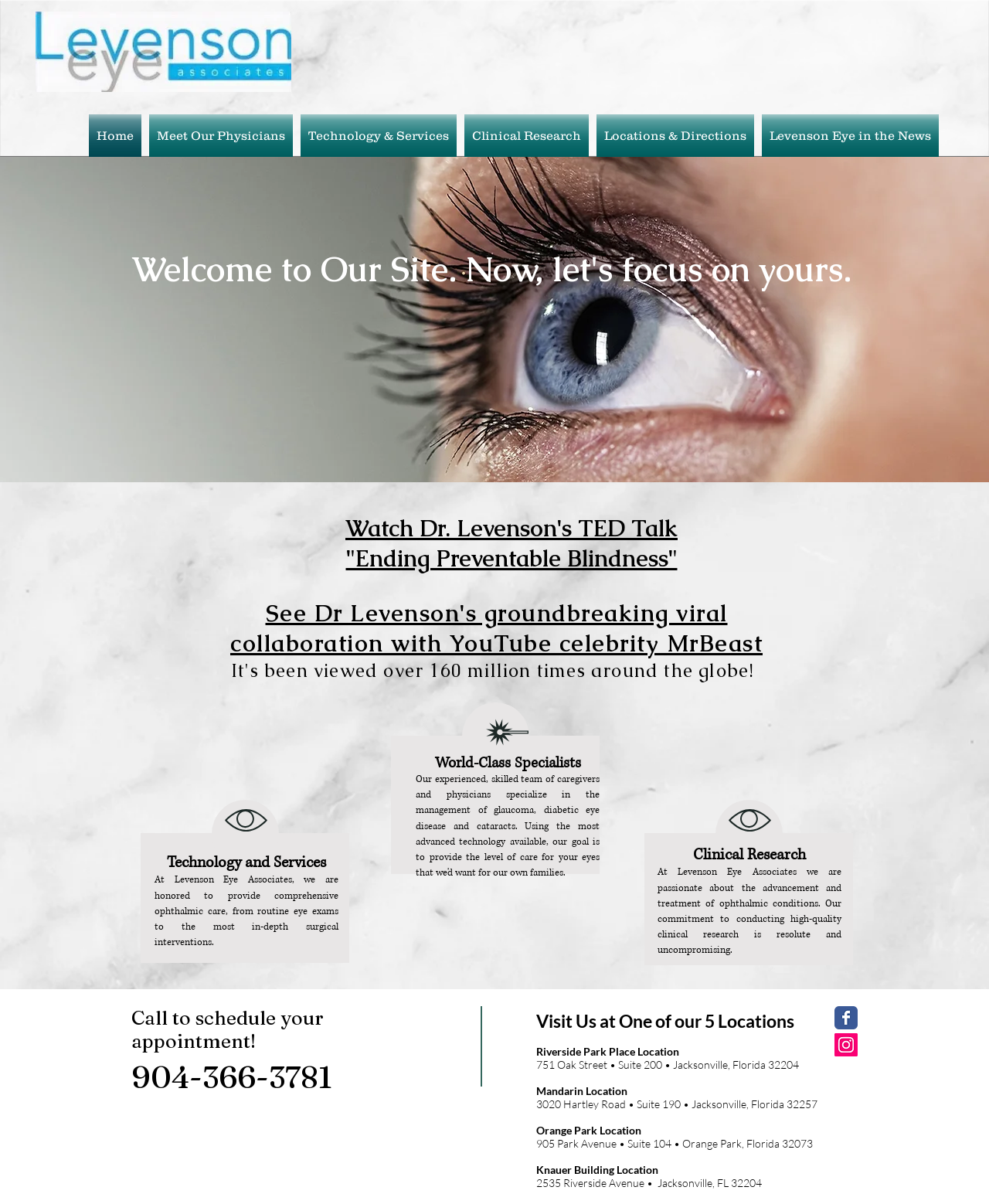Identify the bounding box coordinates of the clickable region required to complete the instruction: "Visit the Riverside Park Place Location". The coordinates should be given as four float numbers within the range of 0 and 1, i.e., [left, top, right, bottom].

[0.542, 0.868, 0.689, 0.879]